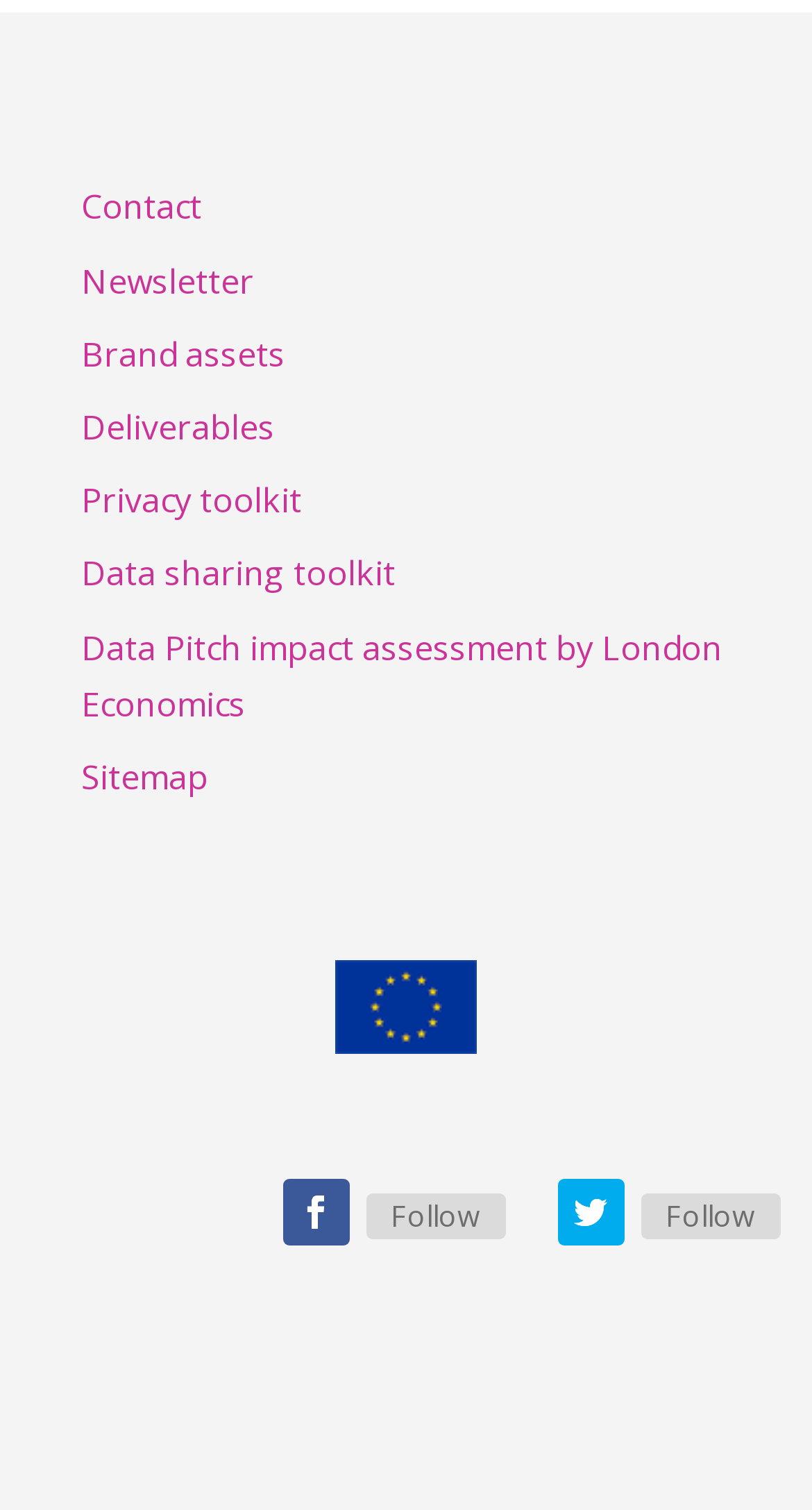Please identify the bounding box coordinates of the element I need to click to follow this instruction: "Click on 'Latest Articles'".

None